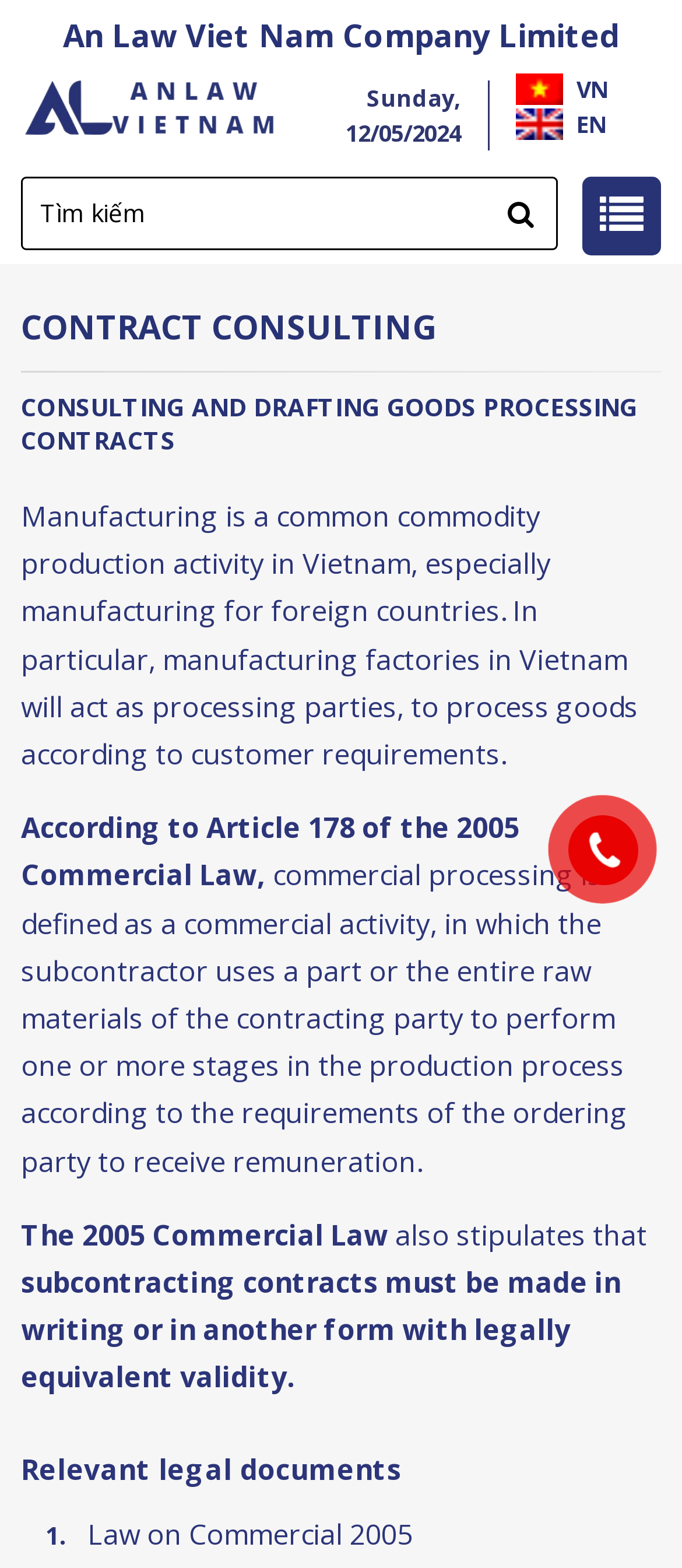What is the company name?
Using the image, provide a detailed and thorough answer to the question.

The company name can be found in the top-left corner of the webpage, where it is written as 'Consulting and Drafting Goods Processing Contracts - An Law Viet Nam Company Limited'. It is also mentioned in the link and image elements with IDs 138, 243, and 344.